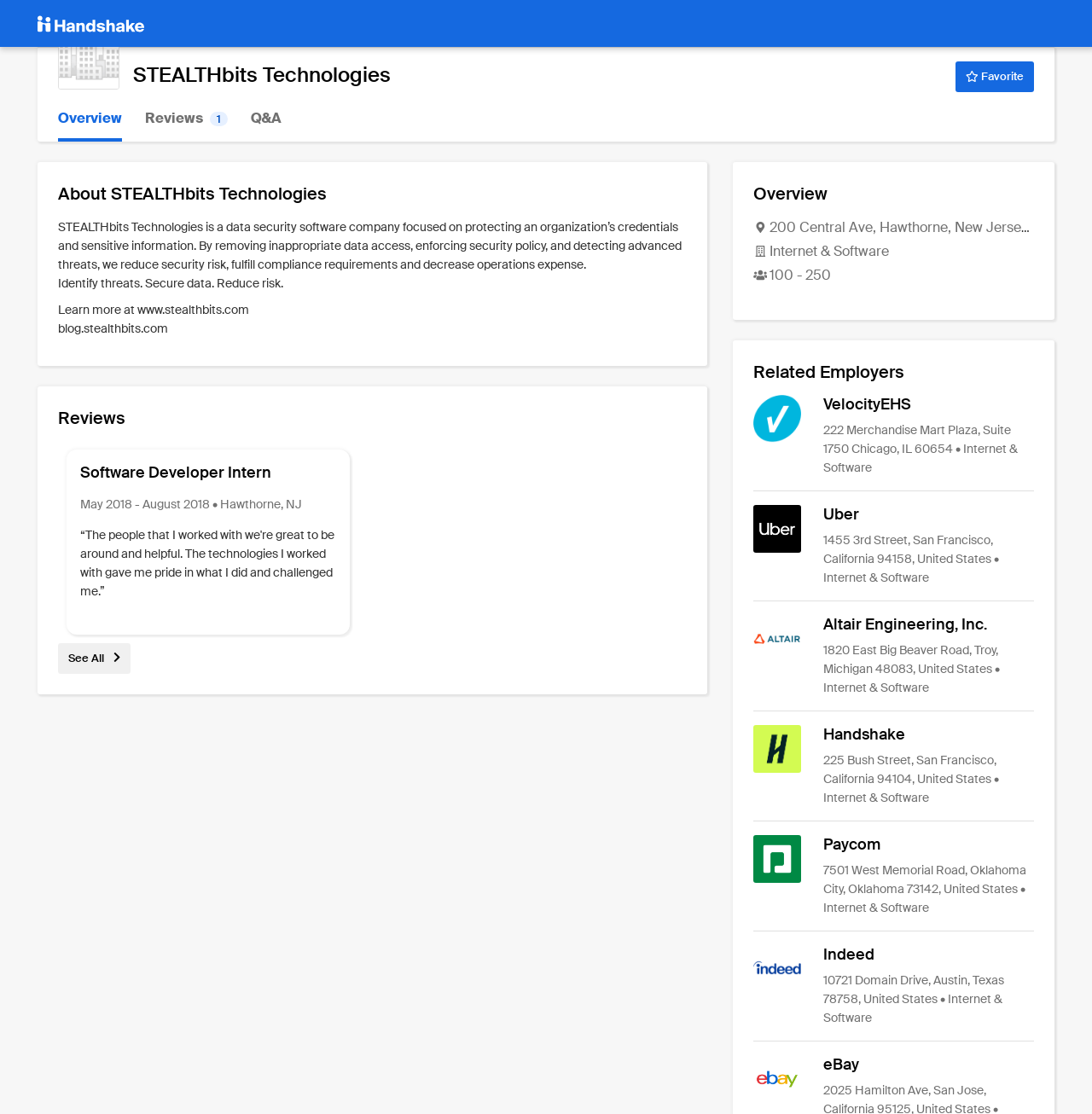Respond to the question below with a single word or phrase: What is the company name of the webpage?

STEALTHbits Technologies